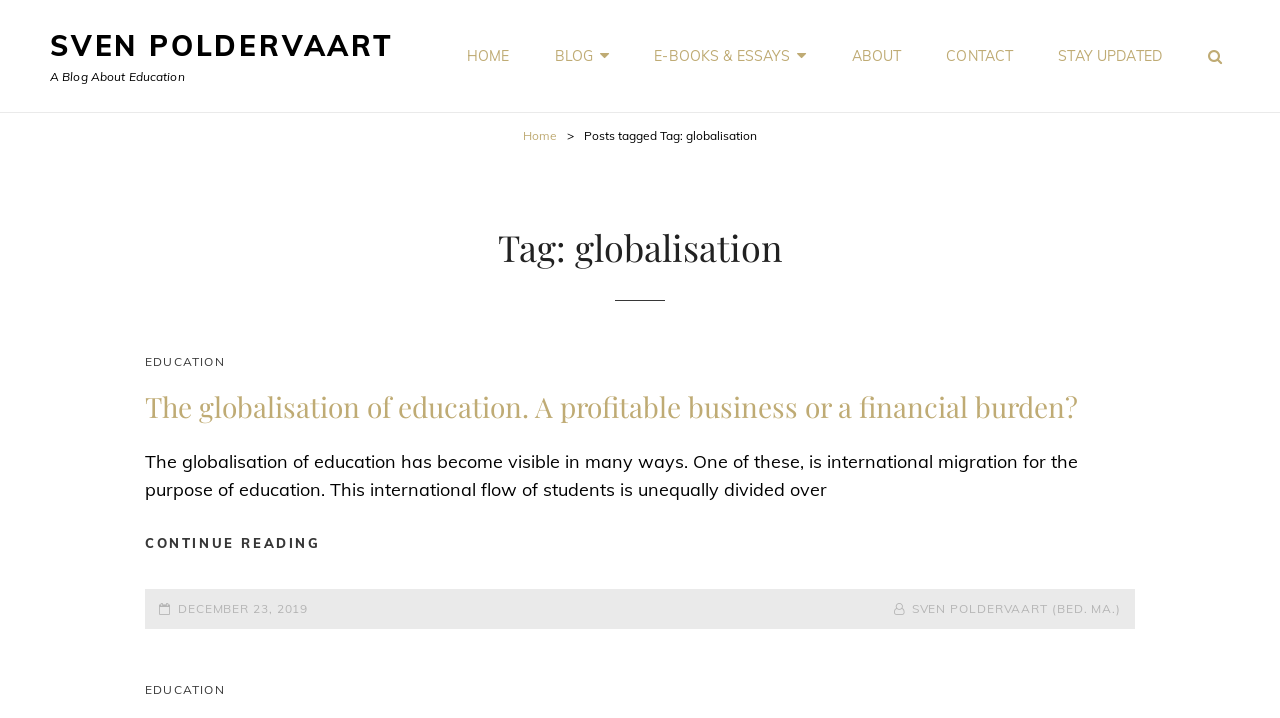Identify the bounding box coordinates for the region to click in order to carry out this instruction: "view more about the author". Provide the coordinates using four float numbers between 0 and 1, formatted as [left, top, right, bottom].

[0.698, 0.838, 0.876, 0.859]